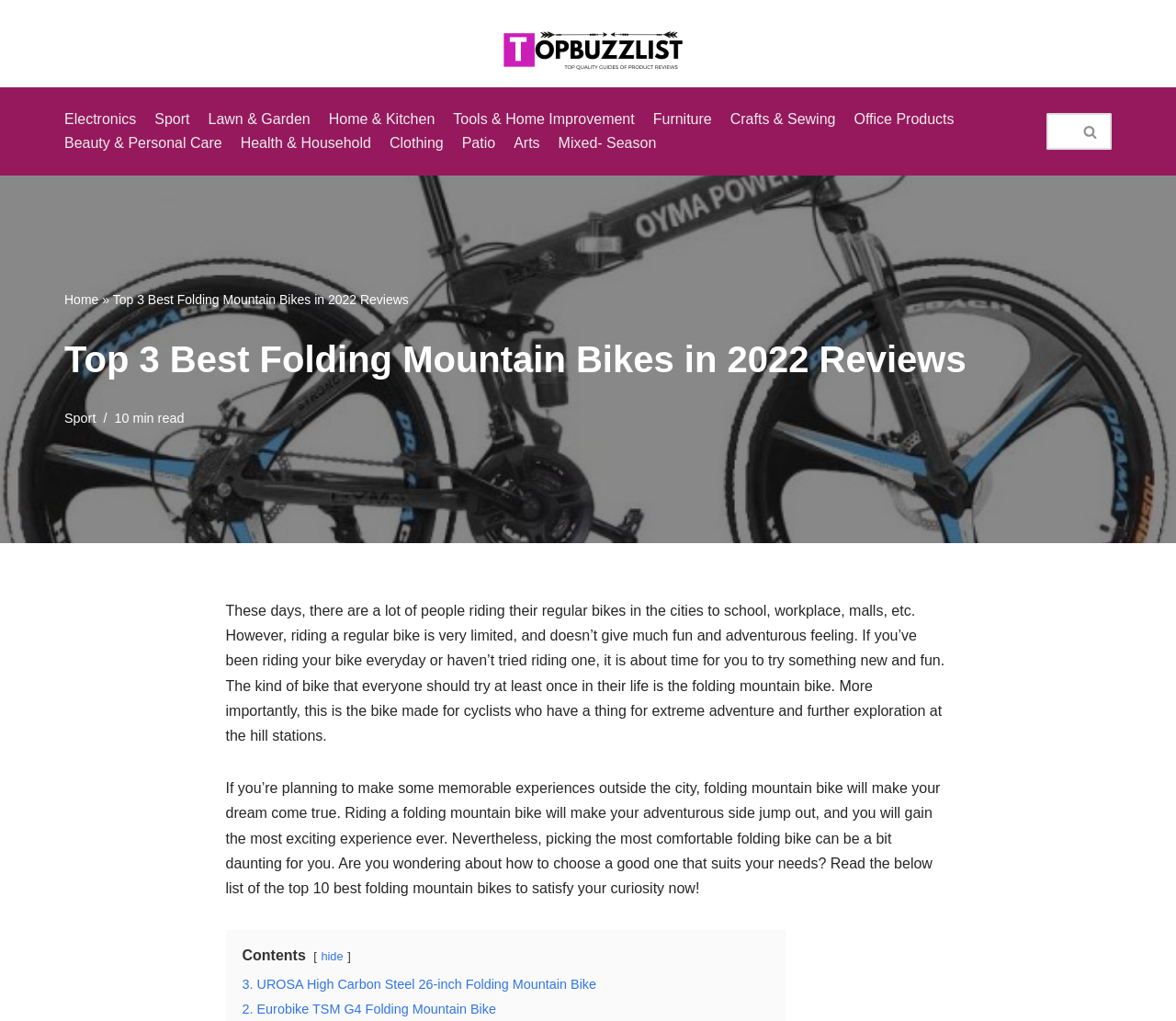How many products are reviewed on this webpage?
Answer the question with a single word or phrase by looking at the picture.

3